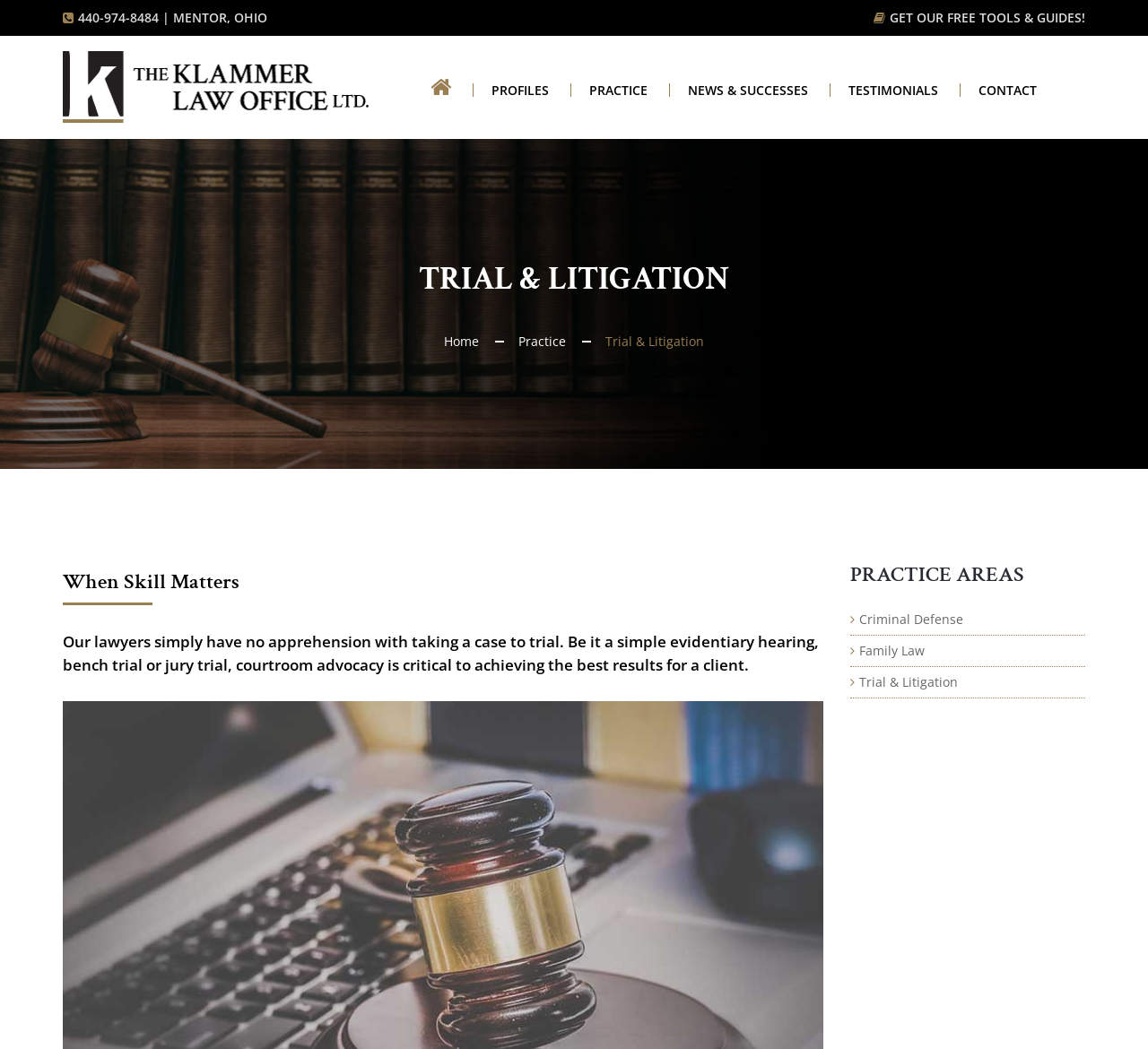Refer to the image and offer a detailed explanation in response to the question: What is the name of the law office?

I found the name of the law office by looking at the top section of the webpage, where I saw a link element with the OCR text 'The Klammer Law Office, Ltd.'.